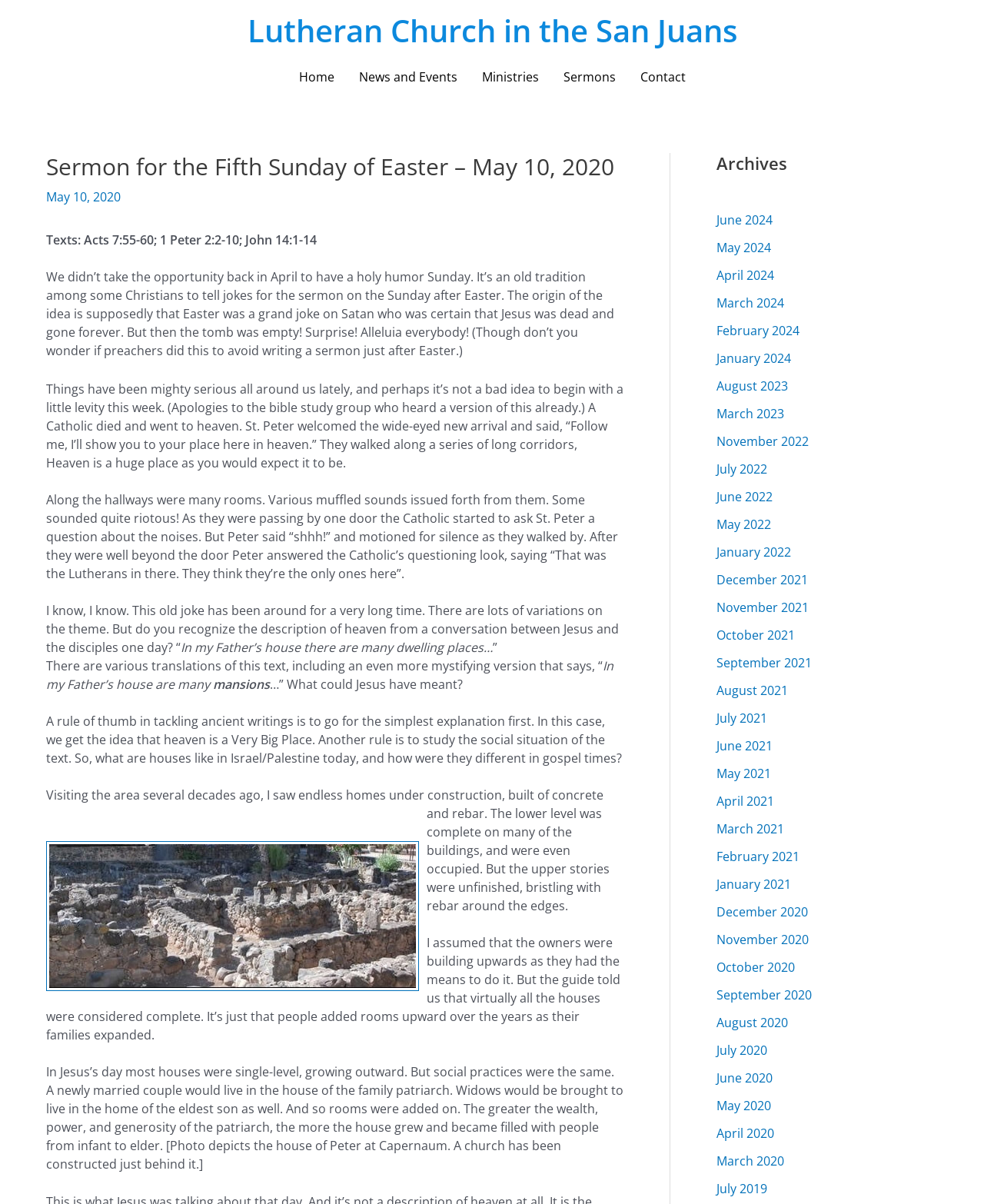Identify the bounding box coordinates of the region I need to click to complete this instruction: "Click the 'Home' link".

[0.291, 0.051, 0.352, 0.077]